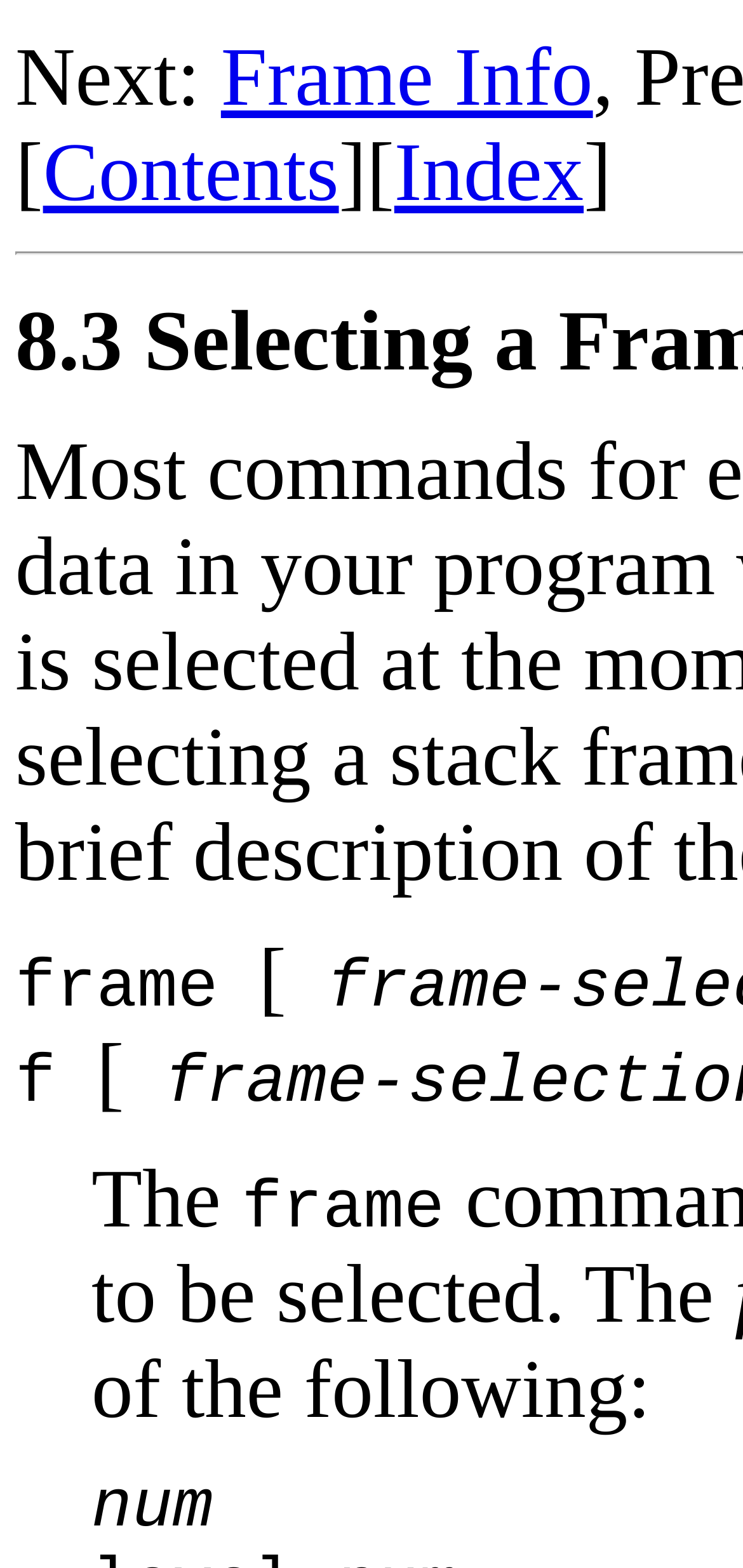What is the text of the static text element at coordinates [0.123, 0.937, 0.287, 0.987]?
Refer to the image and provide a one-word or short phrase answer.

num